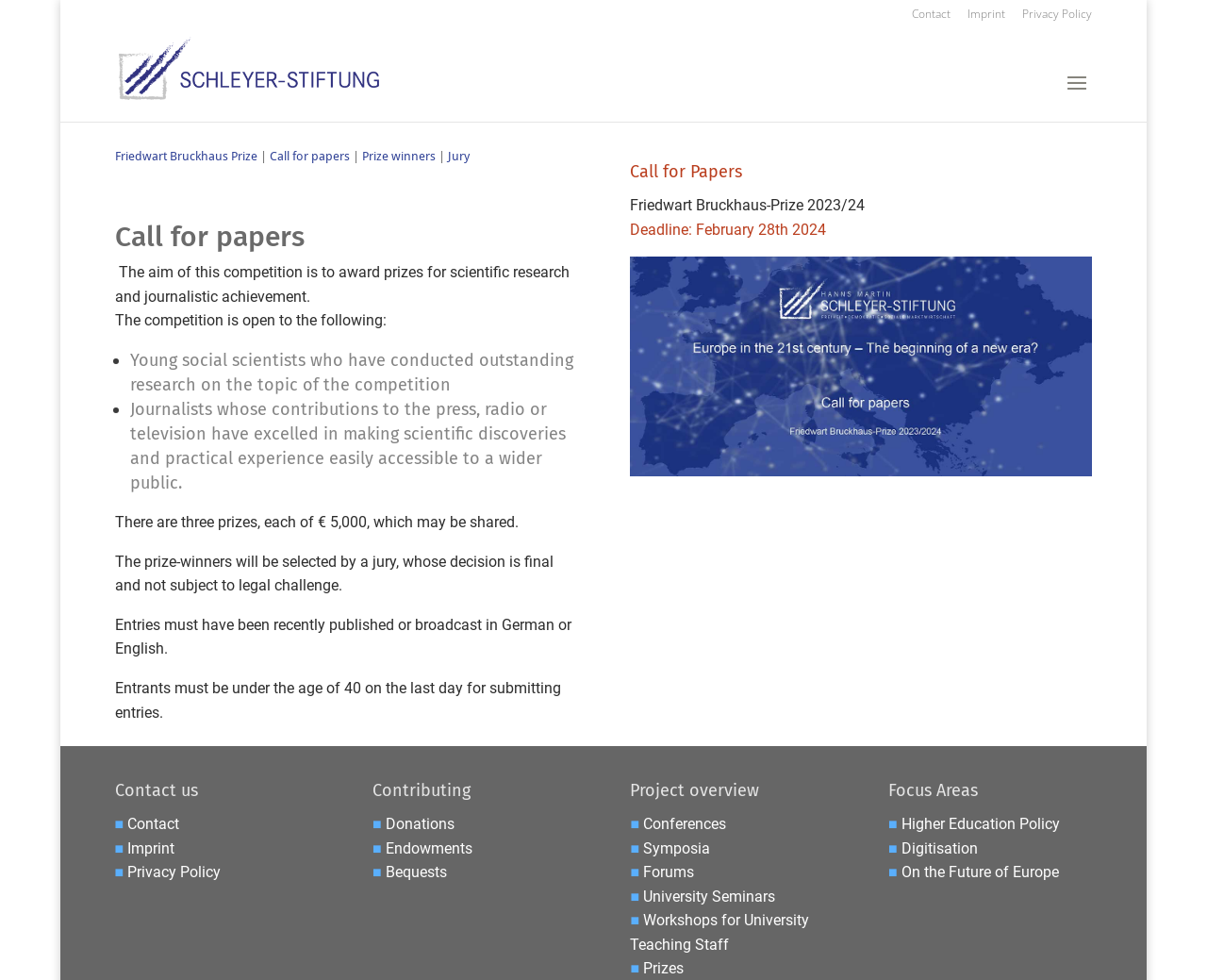Determine the bounding box coordinates for the area you should click to complete the following instruction: "Click on Contact".

[0.756, 0.009, 0.788, 0.029]